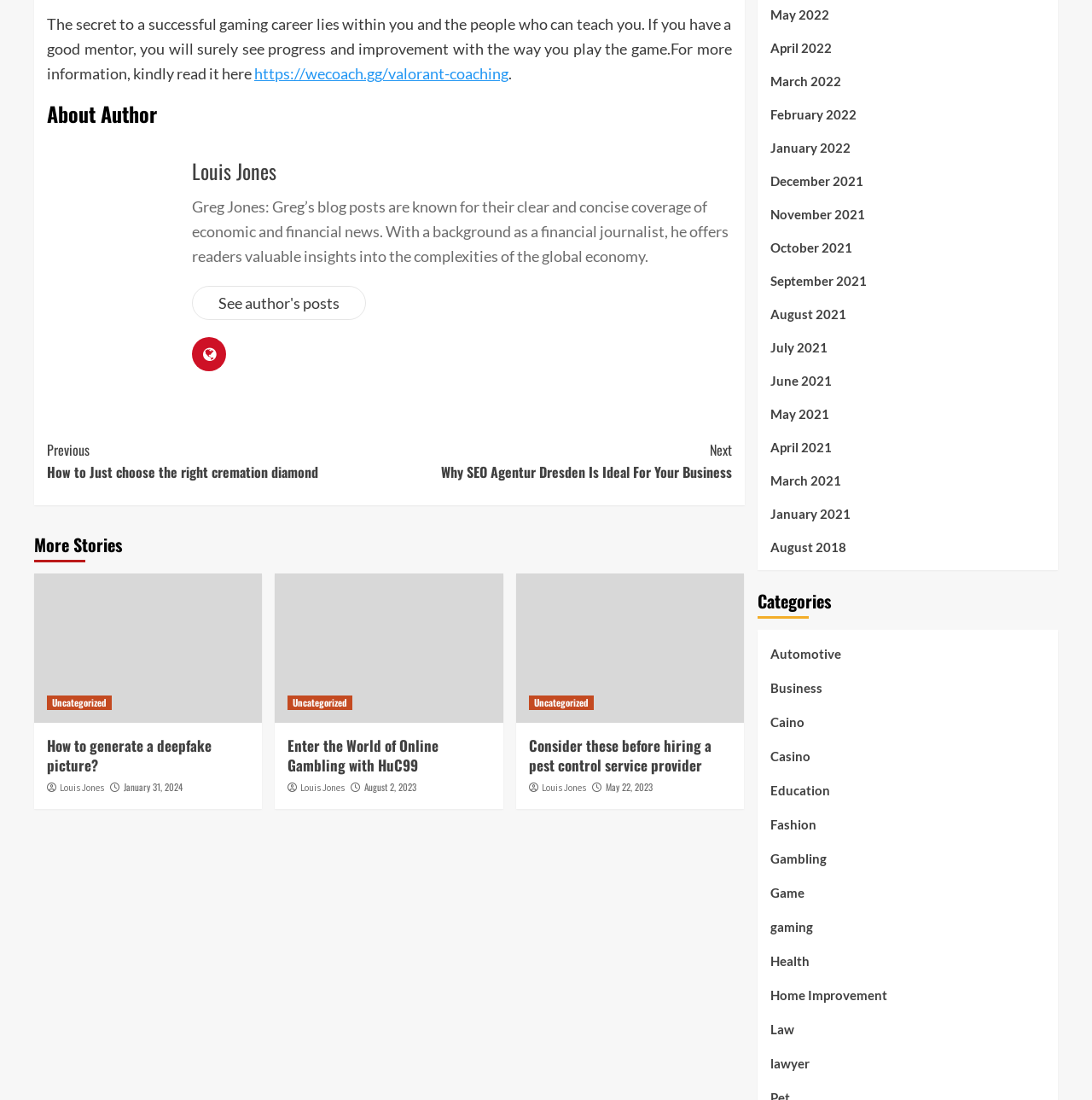What are the categories listed on the right side of the page?
Refer to the image and provide a thorough answer to the question.

The categories listed on the right side of the page include Automotive, Business, Caino, Casino, Education, Fashion, Gambling, Game, gaming, Health, Home Improvement, Law, and lawyer, which are indicated by the links with these category names.